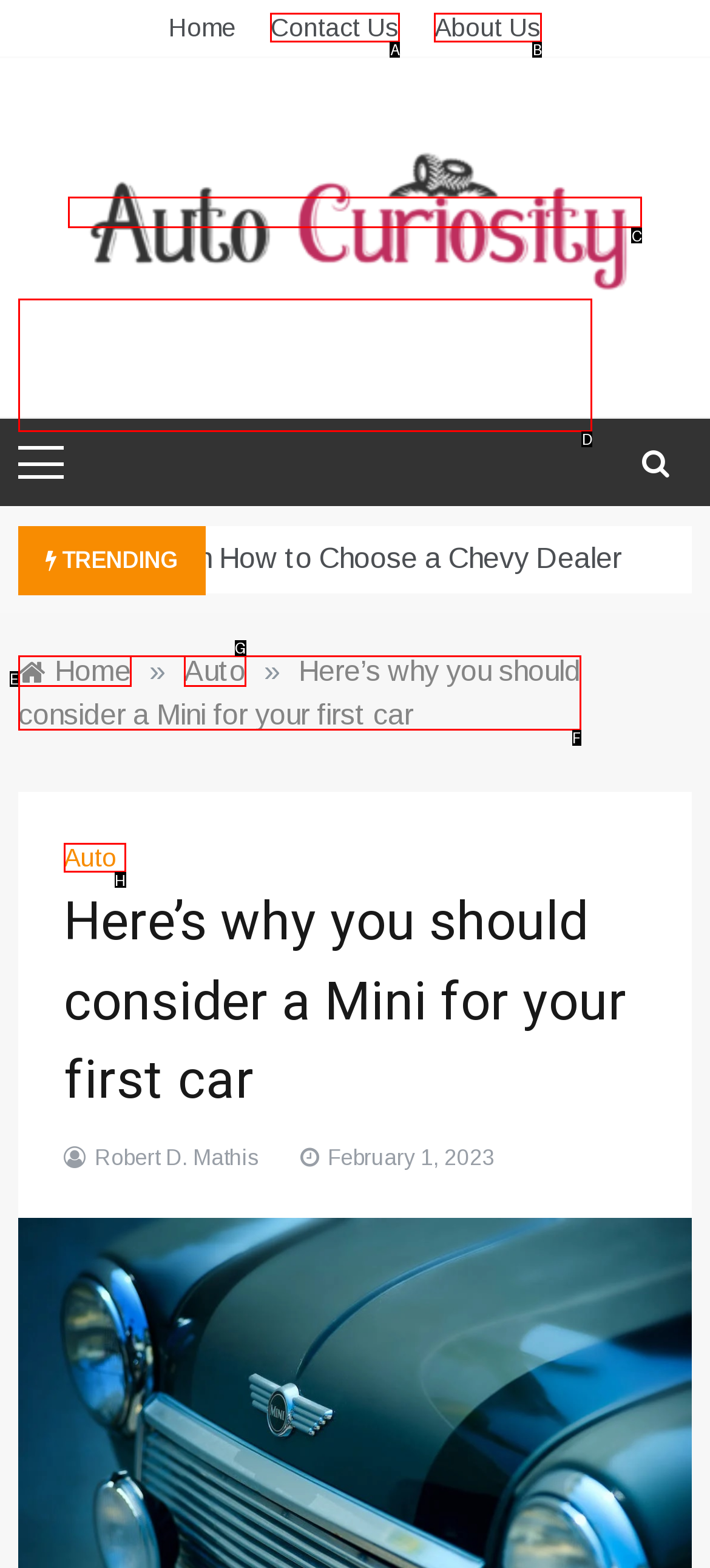Choose the letter of the UI element that aligns with the following description: In this article Essay Example
State your answer as the letter from the listed options.

None